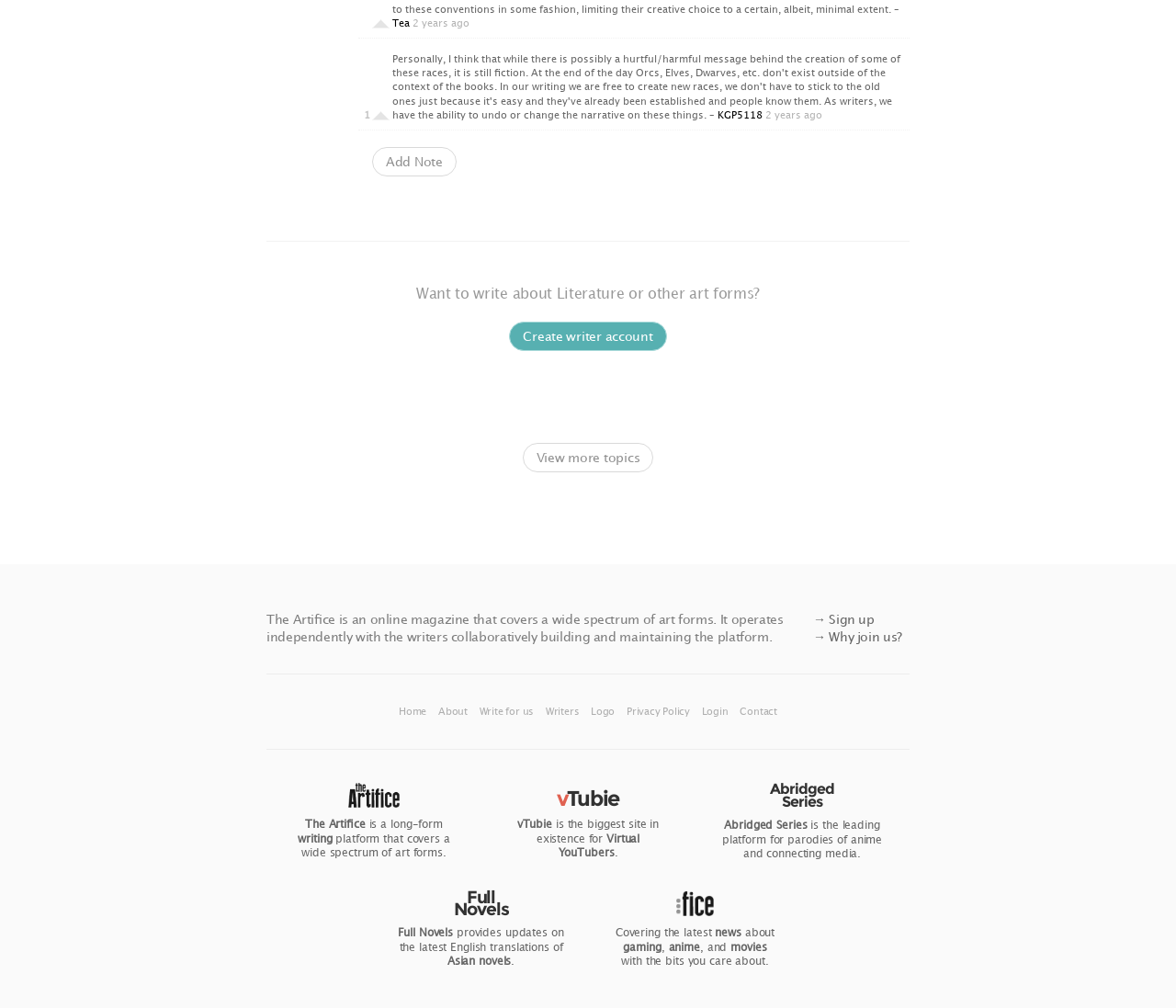Please predict the bounding box coordinates of the element's region where a click is necessary to complete the following instruction: "Click the 'Add Note' button". The coordinates should be represented by four float numbers between 0 and 1, i.e., [left, top, right, bottom].

[0.316, 0.145, 0.388, 0.175]